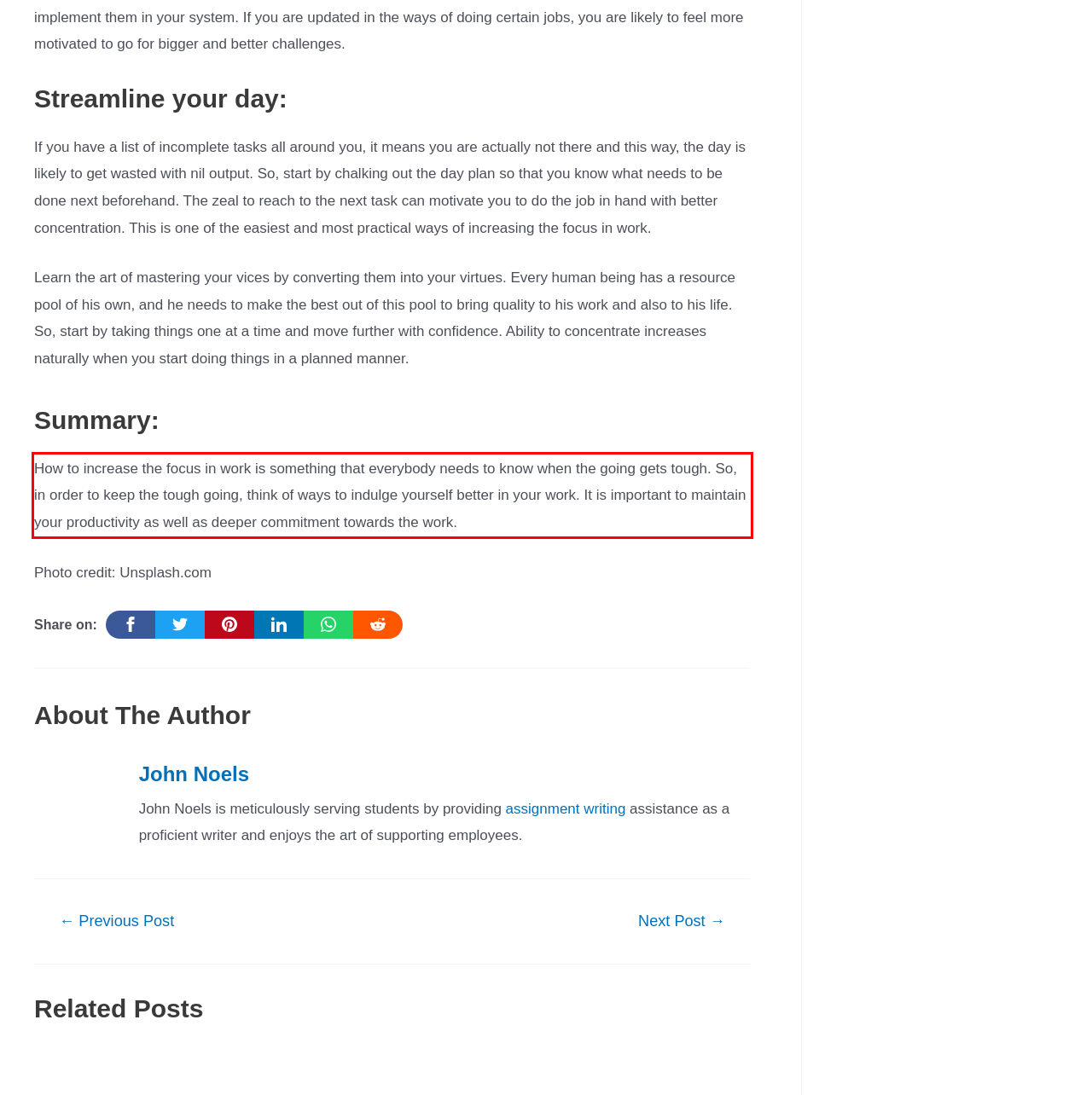Given a webpage screenshot with a red bounding box, perform OCR to read and deliver the text enclosed by the red bounding box.

How to increase the focus in work is something that everybody needs to know when the going gets tough. So, in order to keep the tough going, think of ways to indulge yourself better in your work. It is important to maintain your productivity as well as deeper commitment towards the work.